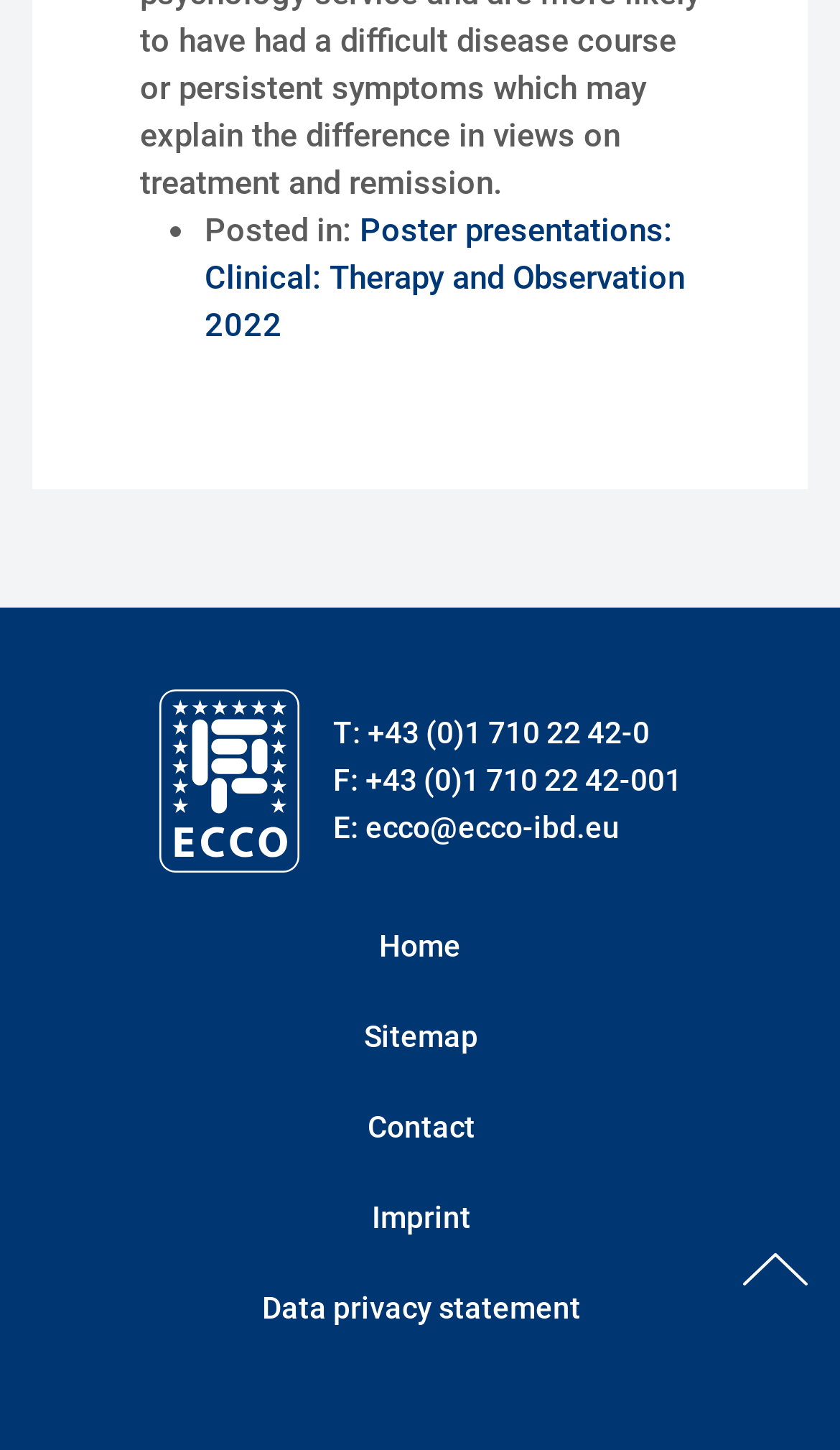What is the phone number for contact?
Kindly give a detailed and elaborate answer to the question.

I found the phone number by looking at the contact information section, which is located in a table cell. The phone number is a link with the text '+43 (0)1 710 22 42-0'.